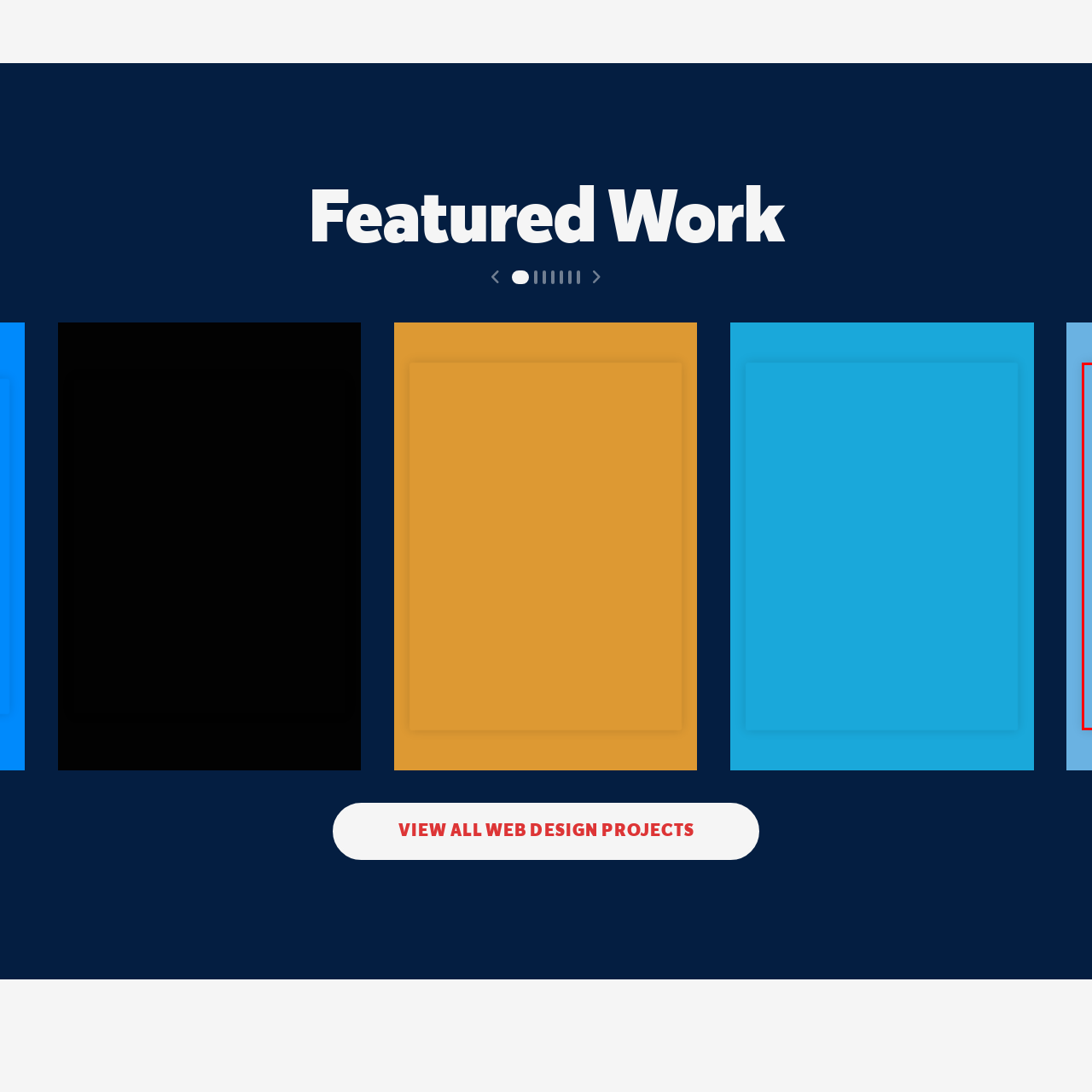What is the purpose of the design element in the image?
Review the image marked by the red bounding box and deliver a detailed response to the question.

The caption suggests that the design element could be representative of a user interface component, such as a sidebar or navigation element, and is possibly intended for a web or app design project showcased in the 'Featured Work' section.